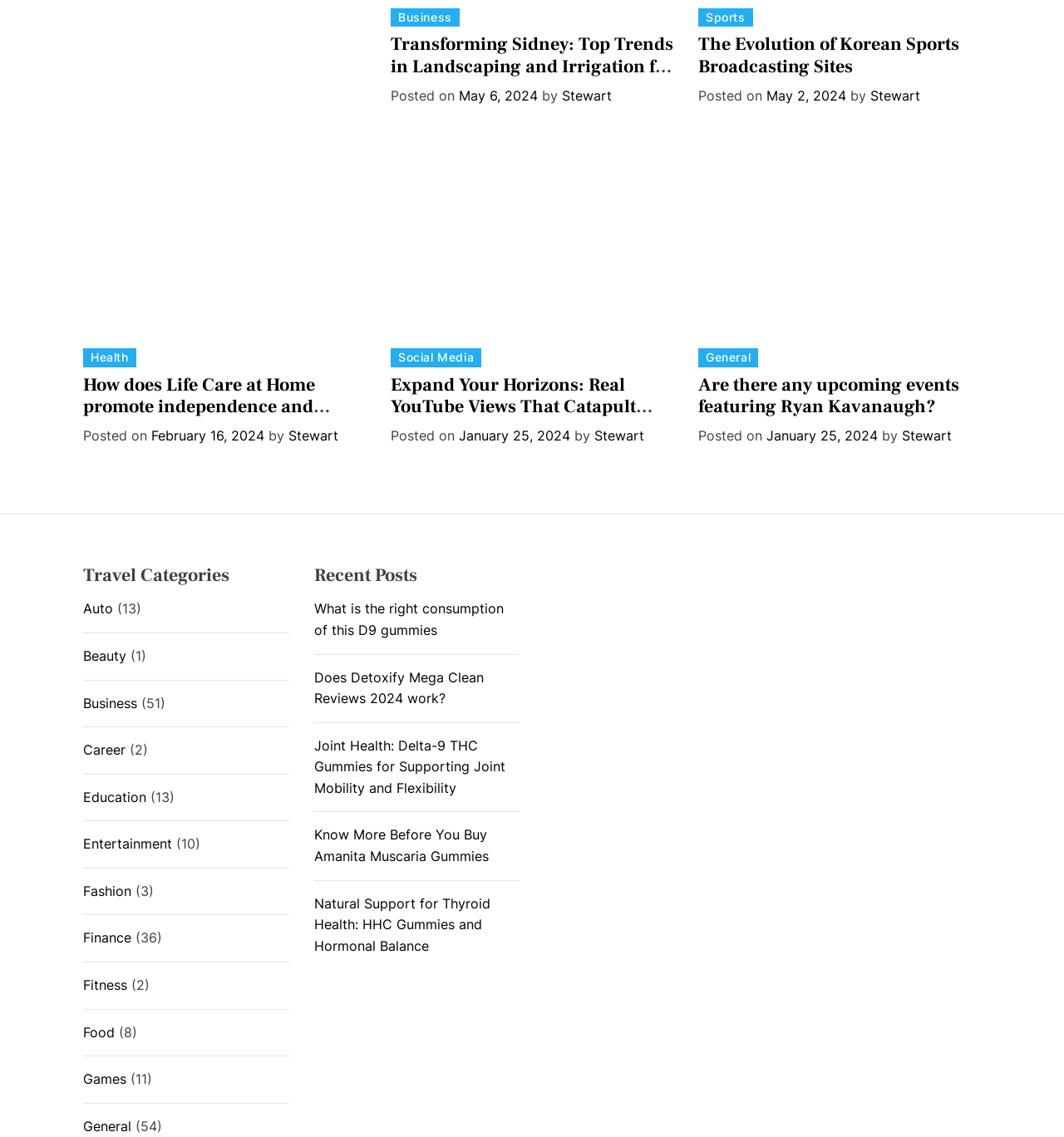Can you show the bounding box coordinates of the region to click on to complete the task described in the instruction: "Check the post 'How does Life Care at Home promote independence and autonomy for clients?'"?

[0.078, 0.329, 0.344, 0.367]